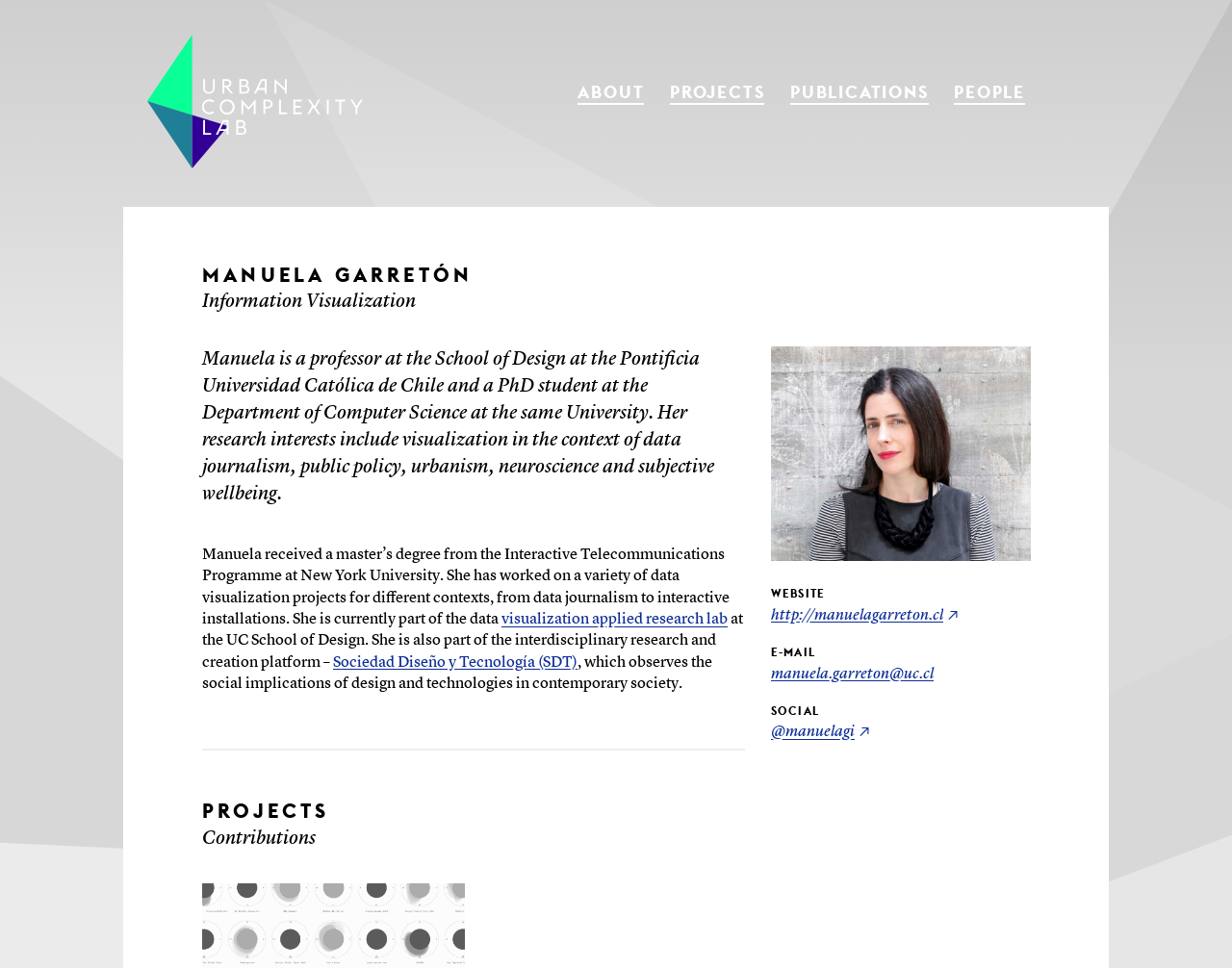Provide a thorough summary of the webpage.

The webpage is about Manuela Garretón, a professor and researcher in the field of information visualization. At the top left, there is a link to the Urban Complexity Lab, accompanied by a canvas and an image with the same name. 

Below the Urban Complexity Lab link, there are four navigation links: ABOUT, PROJECTS, PUBLICATIONS, and PEOPLE, aligned horizontally and centered at the top of the page.

The main content of the page is divided into two sections. The first section is a brief introduction to Manuela Garretón, with a heading that reads "MANUELA GARRETÓN Information Visualization". Below the heading, there is a paragraph of text that describes her research interests and background. 

The second section is about her projects and contributions, with a heading that reads "PROJECTS Contributions". This section contains a link to her personal website, her email address, and her social media handle.

Throughout the page, there are no prominent images or graphics, except for the small image associated with the Urban Complexity Lab link at the top left. The overall layout is simple and easy to navigate, with clear headings and concise text.